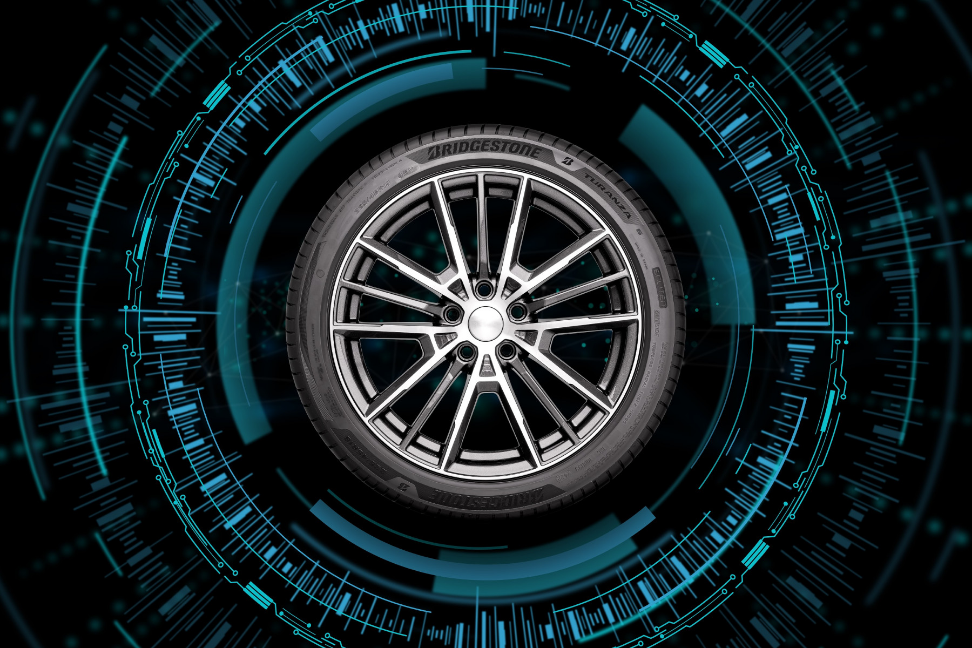What type of vehicles is the tyre designed for?
Answer the question with a single word or phrase derived from the image.

Electric and hybrid